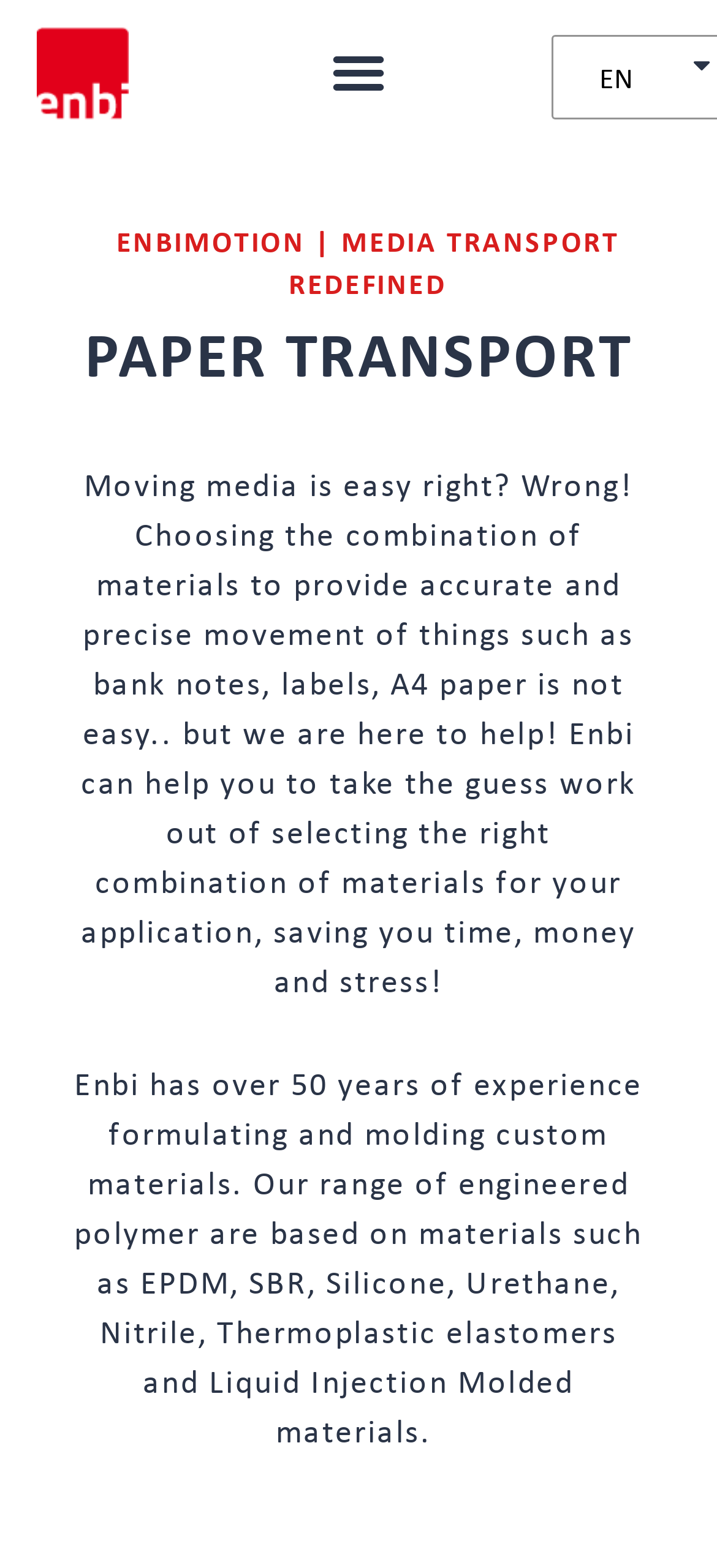Predict the bounding box of the UI element based on the description: "ENBImotion | Media Transport Redefined". The coordinates should be four float numbers between 0 and 1, formatted as [left, top, right, bottom].

[0.162, 0.141, 0.864, 0.193]